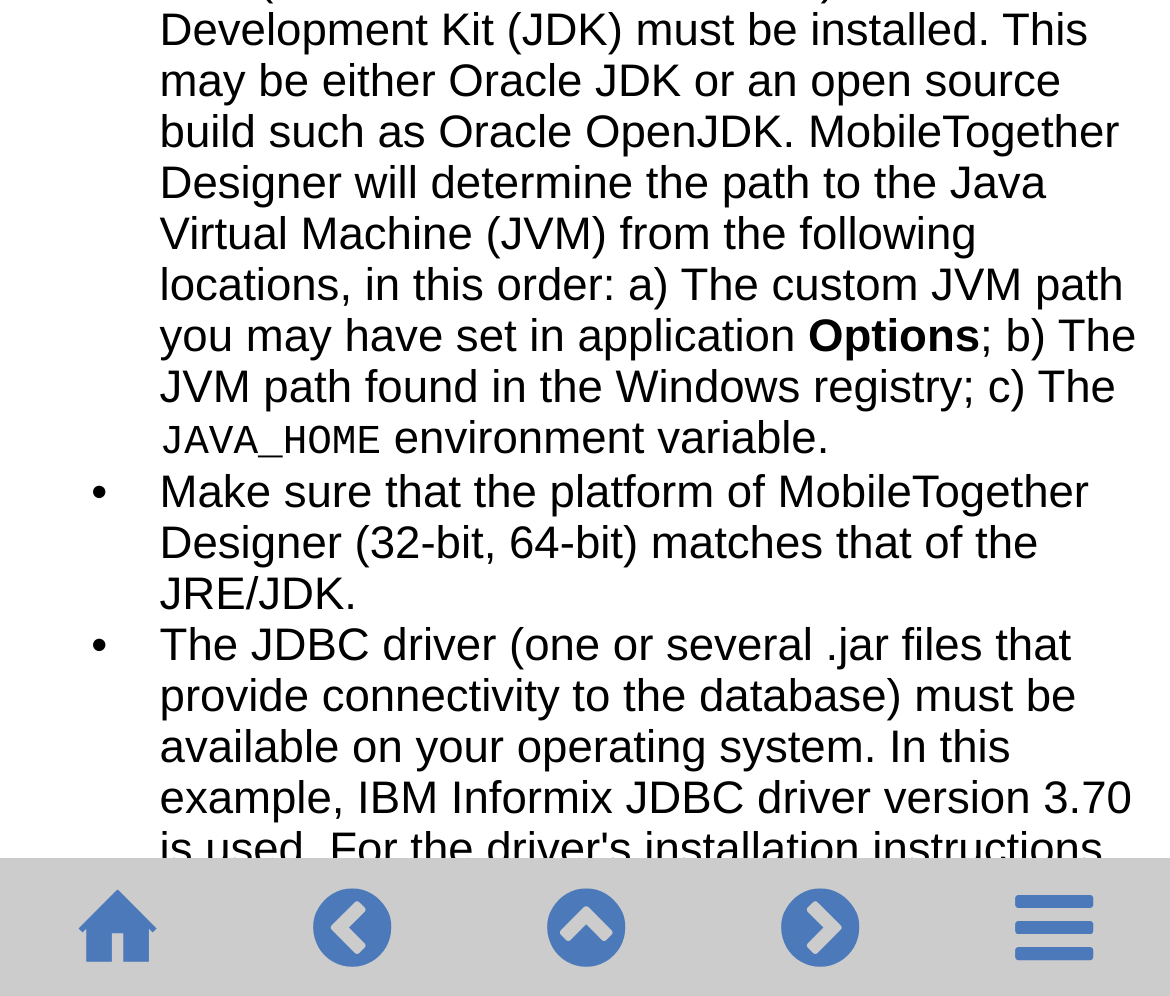Locate the bounding box of the UI element described by: "title="TOC"" in the given webpage screenshot.

[0.8, 0.875, 1.0, 0.988]